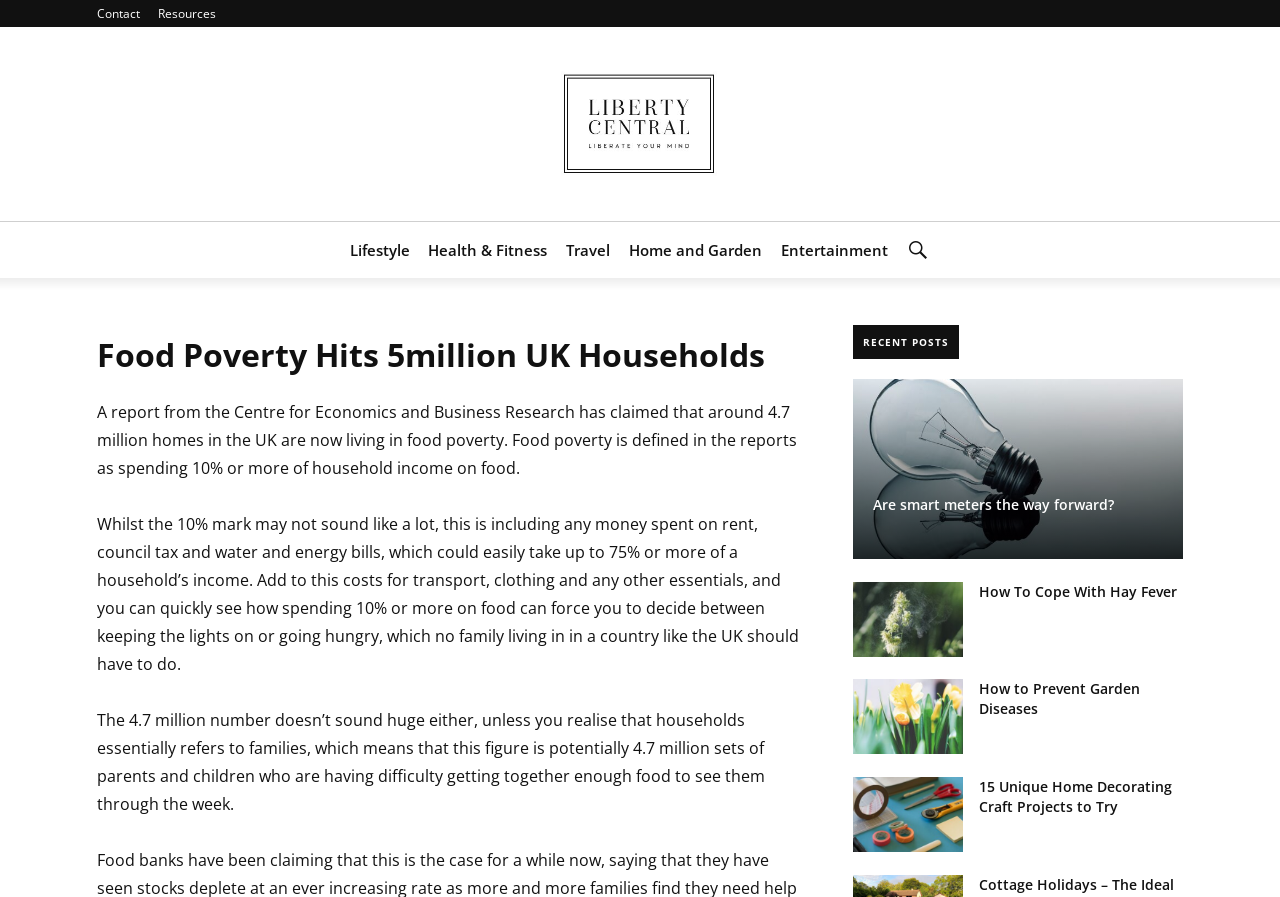Could you determine the bounding box coordinates of the clickable element to complete the instruction: "Click the 'Lifestyle' link"? Provide the coordinates as four float numbers between 0 and 1, i.e., [left, top, right, bottom].

[0.273, 0.247, 0.32, 0.31]